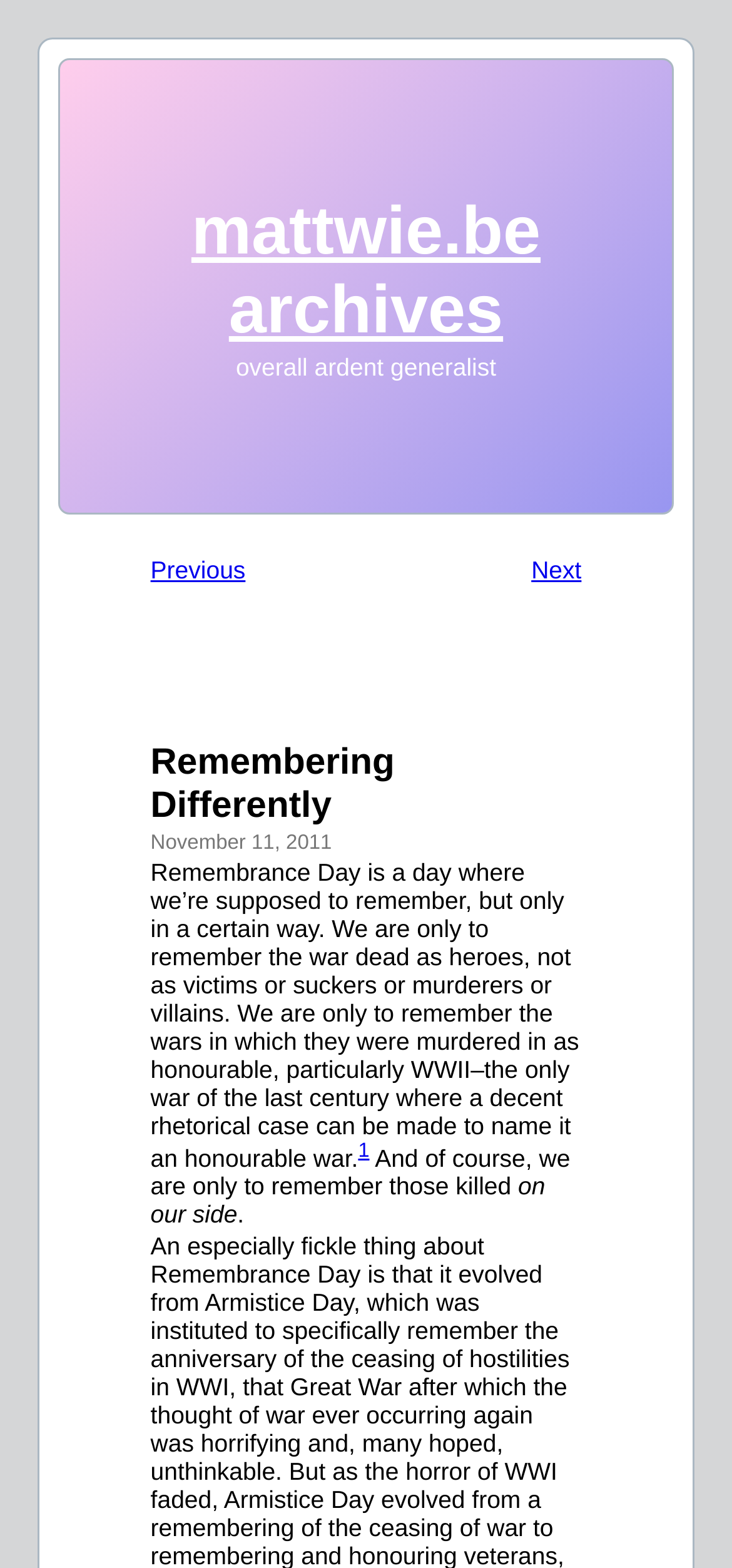Explain the webpage's layout and main content in detail.

The webpage is an archive page titled "Remembering Differently – mattwie.be archives". At the top, there is a heading "mattwie.be archives" which is also a link. Below it, there is a static text "overall ardent generalist". 

On the left side, there are two links, "Previous" and "Next", positioned vertically. Below these links, there is a heading "Remembering Differently" followed by a time element and a static text "November 11, 2011". 

The main content of the page is a long paragraph of text that discusses Remembrance Day and how people are supposed to remember the war dead. The text is divided into several static text elements, with a superscript link "1" in the middle. The text is positioned below the heading and time element, and spans across the majority of the page.